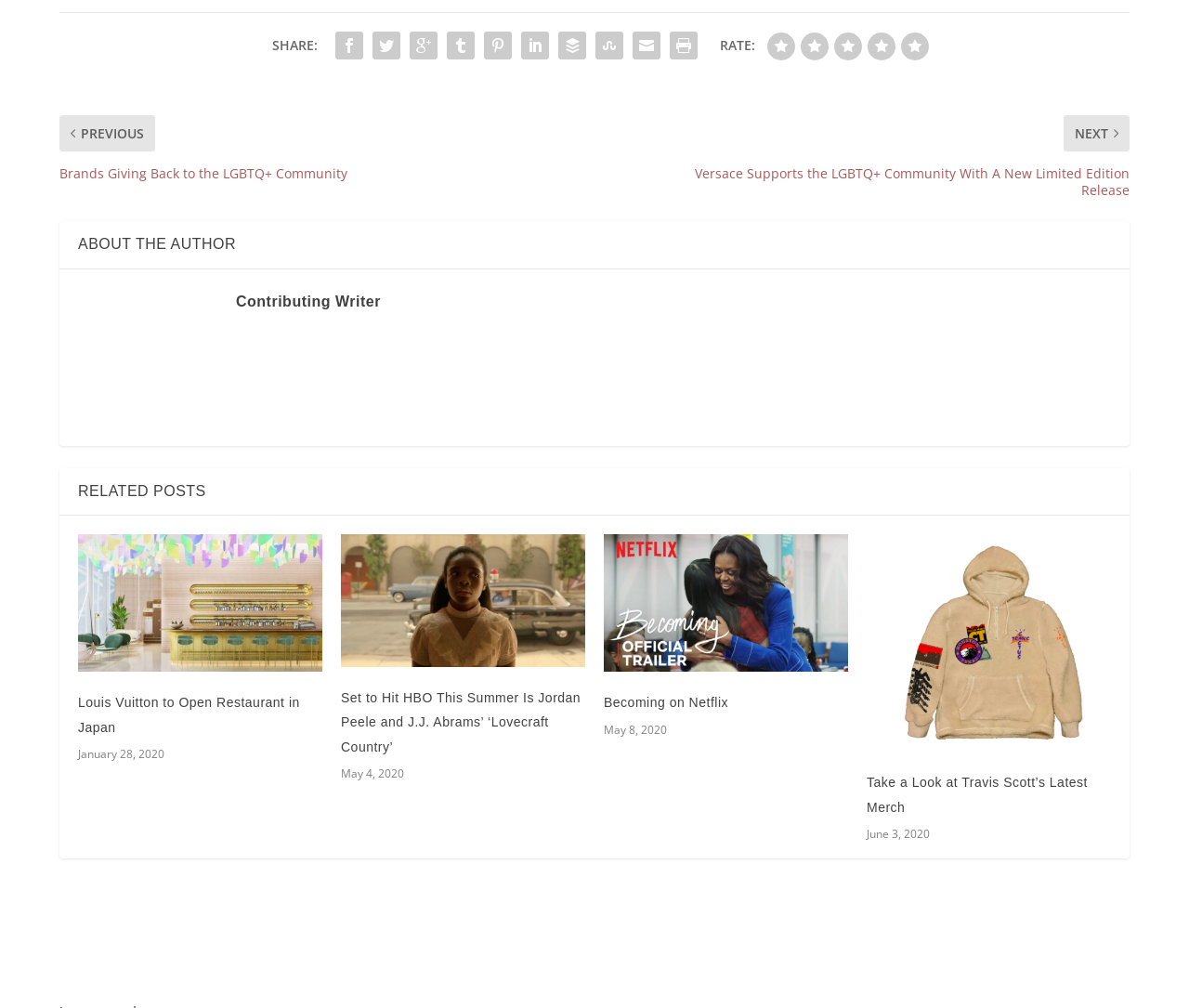Can you determine the bounding box coordinates of the area that needs to be clicked to fulfill the following instruction: "Leave a reply"?

[0.05, 0.947, 0.95, 0.981]